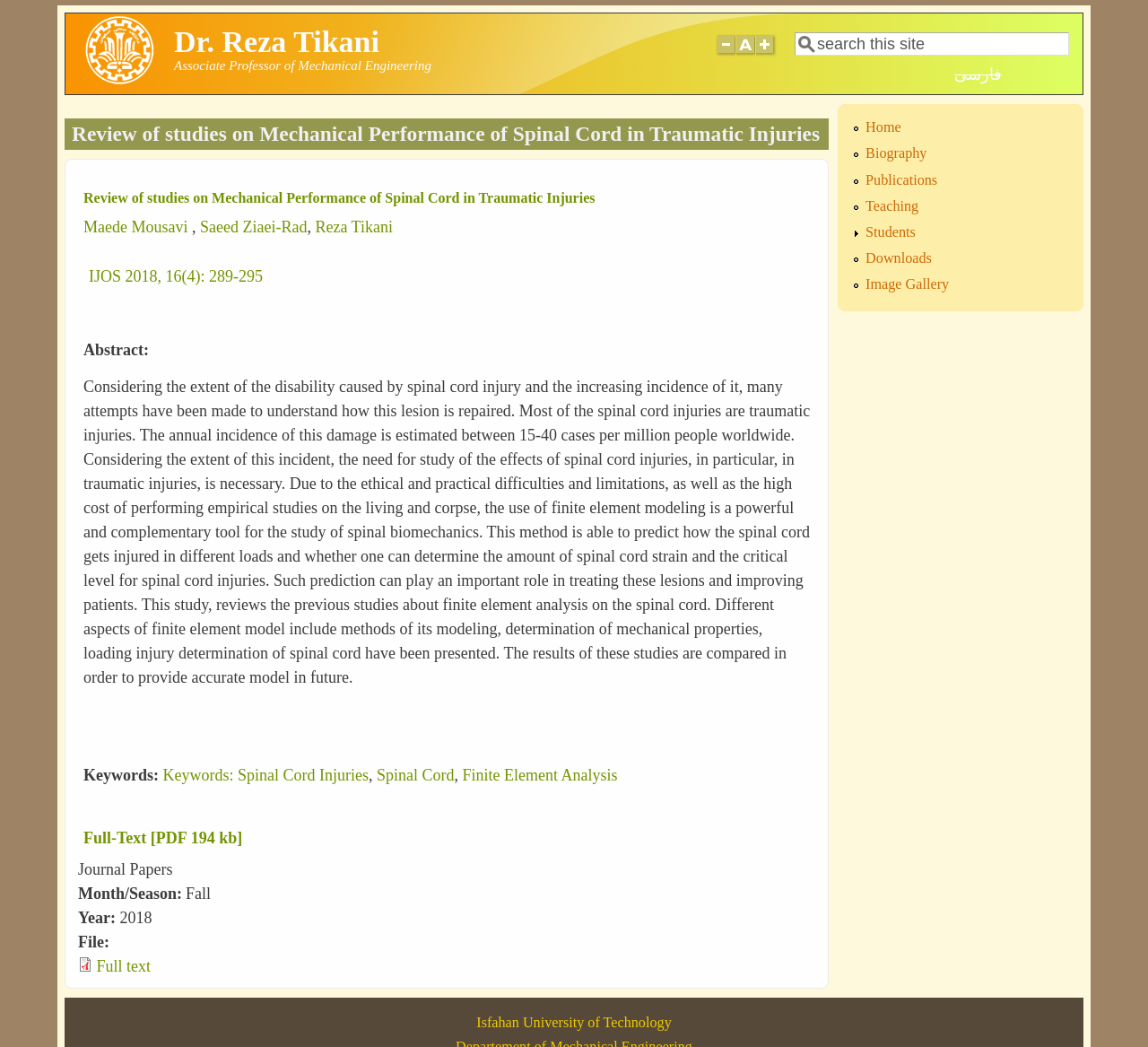Identify the bounding box coordinates necessary to click and complete the given instruction: "Go to home page".

[0.073, 0.069, 0.136, 0.086]